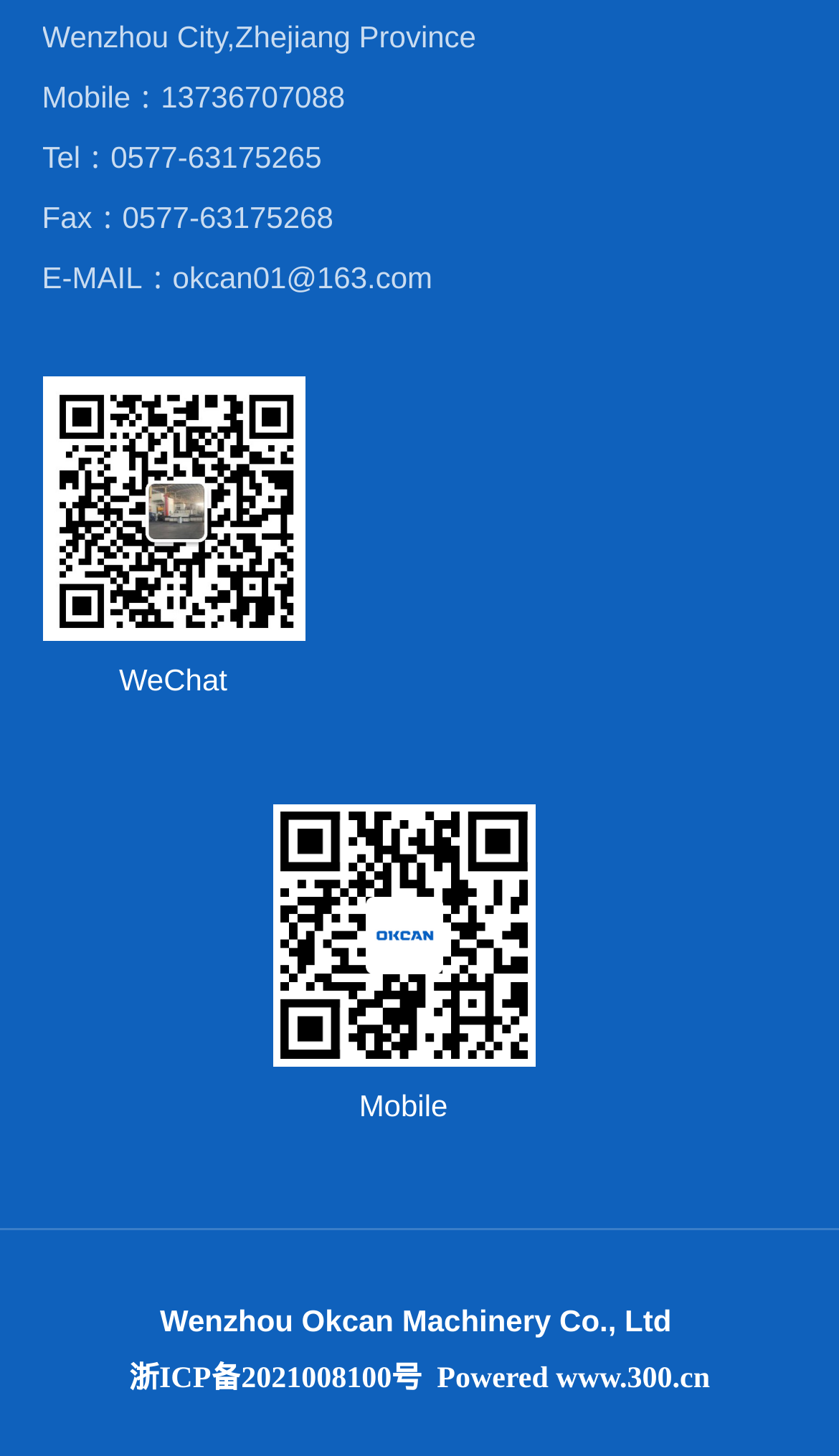How many WeChat QR codes are there?
Provide a detailed and extensive answer to the question.

There are two image elements with the text '二维码' which are likely to be WeChat QR codes.